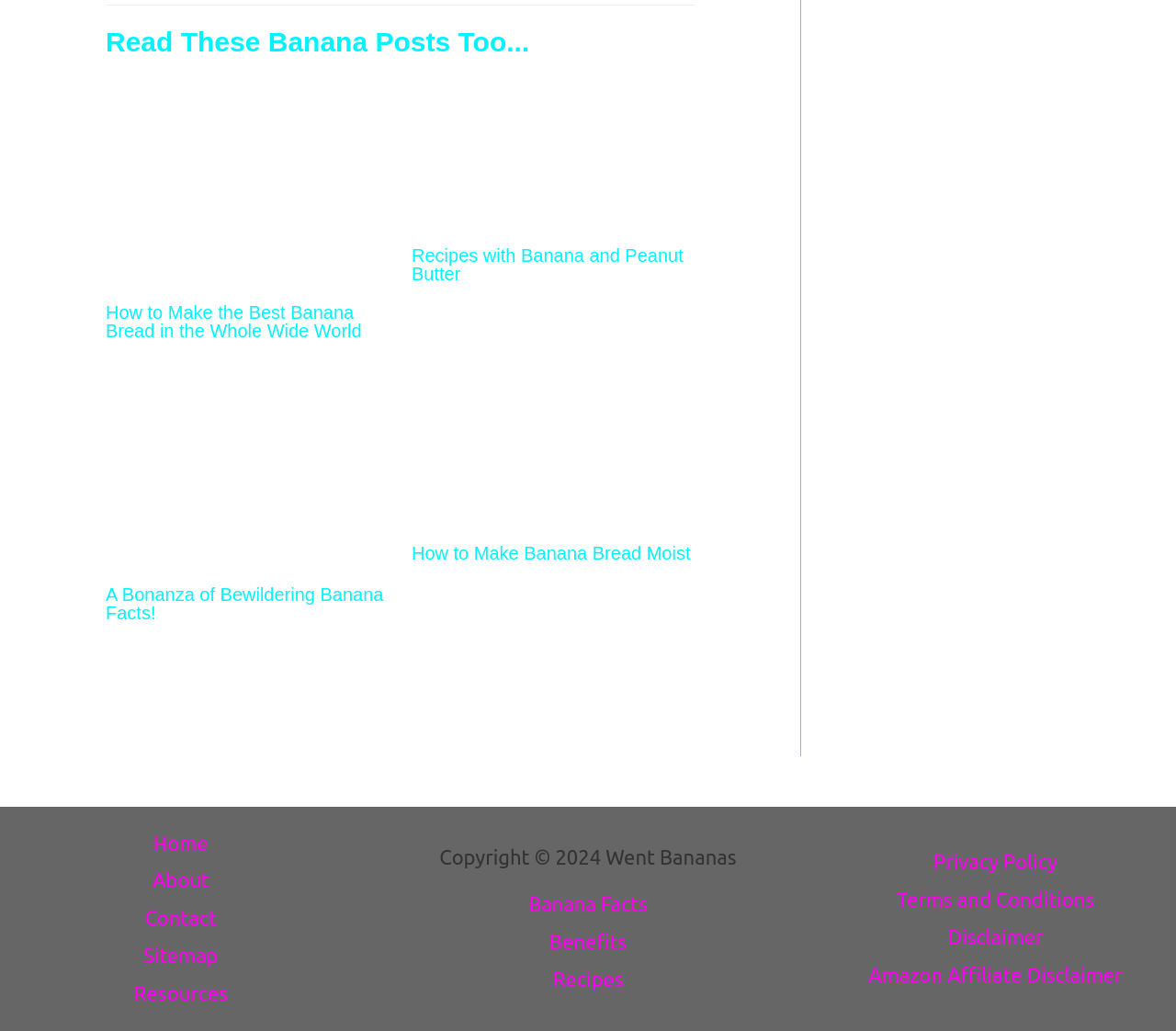Can you pinpoint the bounding box coordinates for the clickable element required for this instruction: "Read more about Recipes with Banana and Peanut Butter"? The coordinates should be four float numbers between 0 and 1, i.e., [left, top, right, bottom].

[0.35, 0.134, 0.591, 0.156]